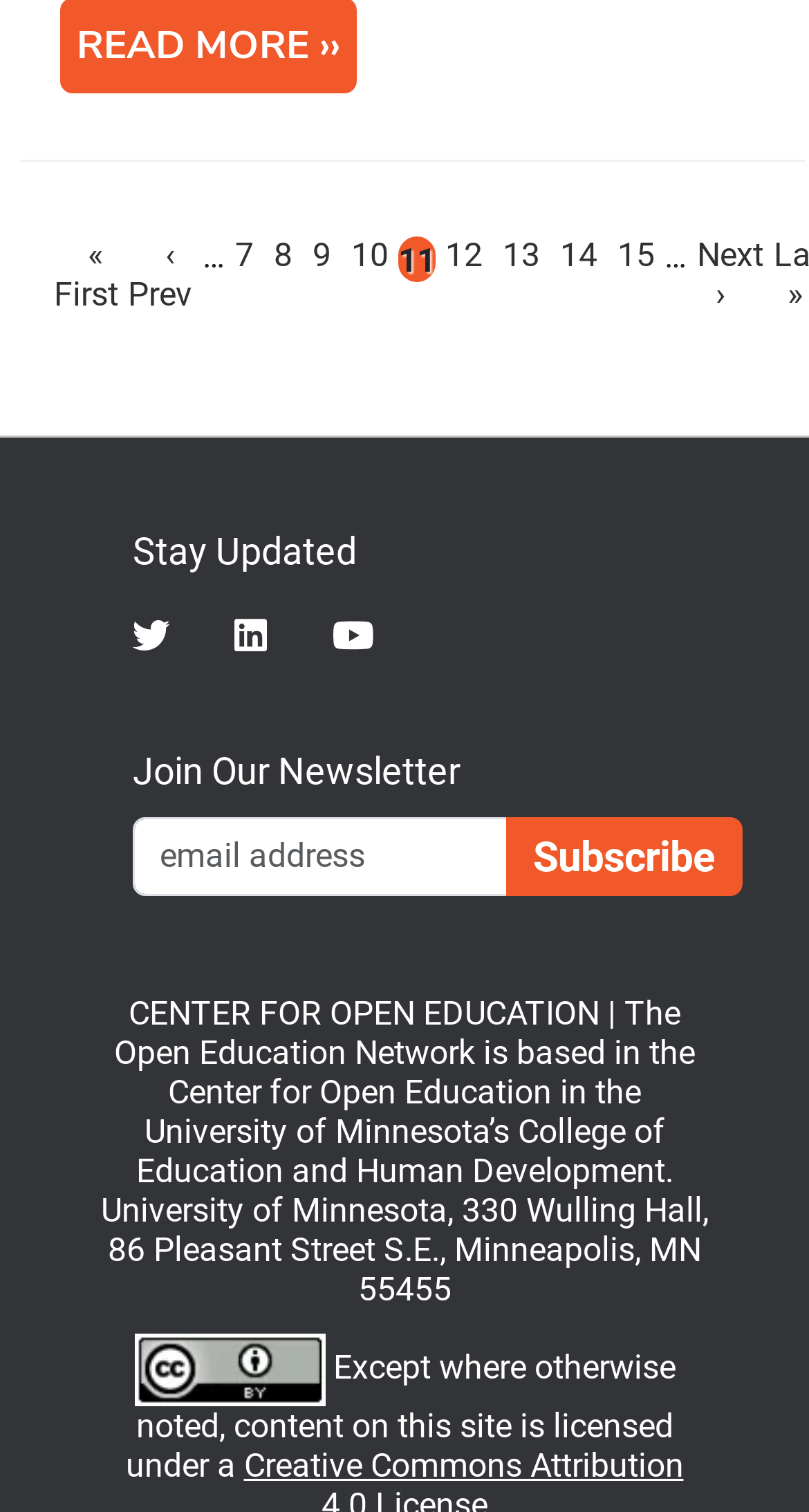Specify the bounding box coordinates of the region I need to click to perform the following instruction: "follow on Twitter". The coordinates must be four float numbers in the range of 0 to 1, i.e., [left, top, right, bottom].

[0.164, 0.408, 0.29, 0.434]